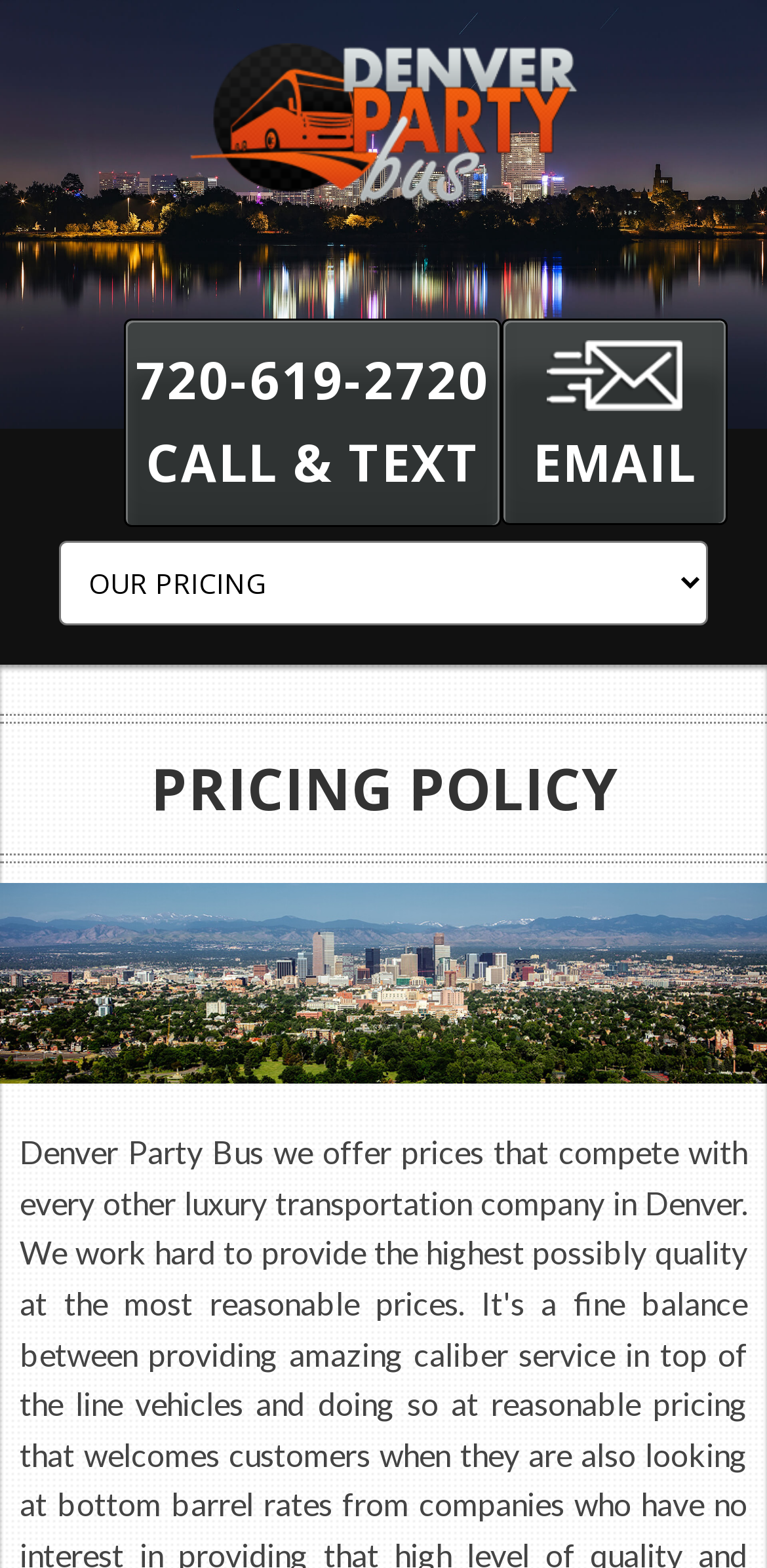Please determine the bounding box coordinates for the element with the description: "EMAIL".

[0.654, 0.204, 0.949, 0.335]